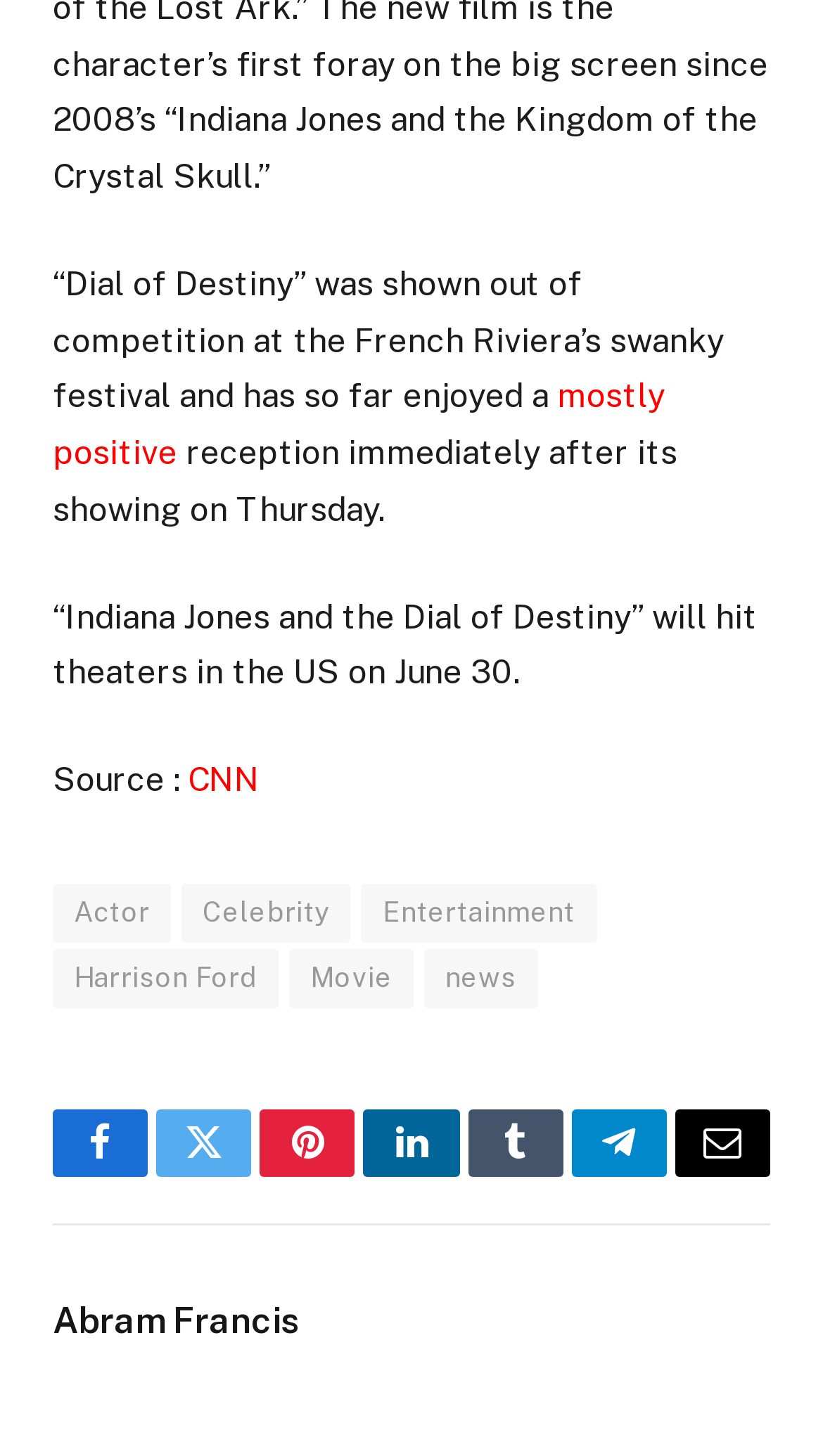Identify the bounding box coordinates of the region I need to click to complete this instruction: "Visit CNN website".

[0.228, 0.522, 0.315, 0.549]